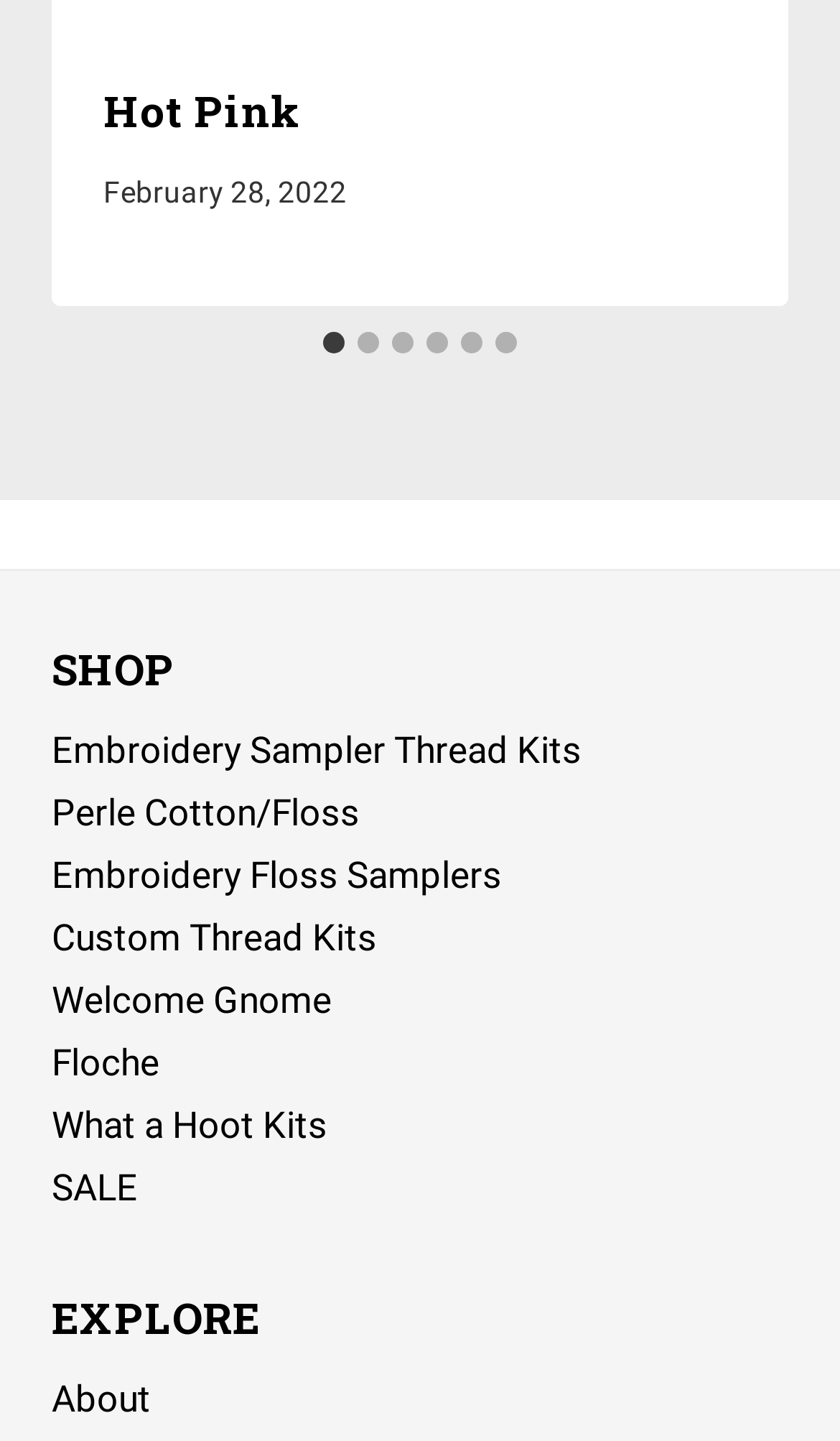Determine the bounding box coordinates of the section I need to click to execute the following instruction: "View SALE". Provide the coordinates as four float numbers between 0 and 1, i.e., [left, top, right, bottom].

[0.062, 0.803, 0.938, 0.846]